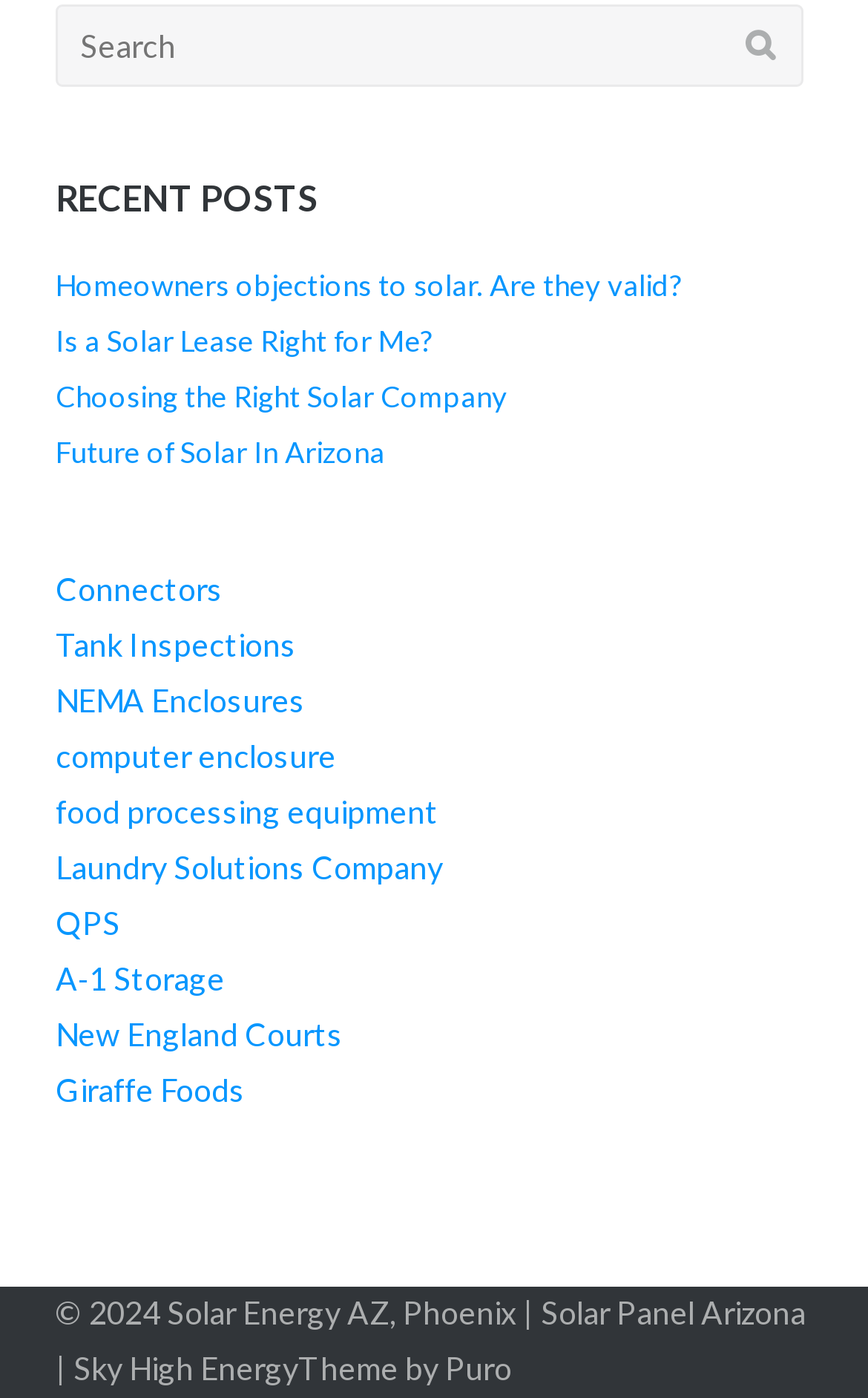Please identify the bounding box coordinates of the element I should click to complete this instruction: 'Search for something'. The coordinates should be given as four float numbers between 0 and 1, like this: [left, top, right, bottom].

[0.064, 0.003, 0.925, 0.062]